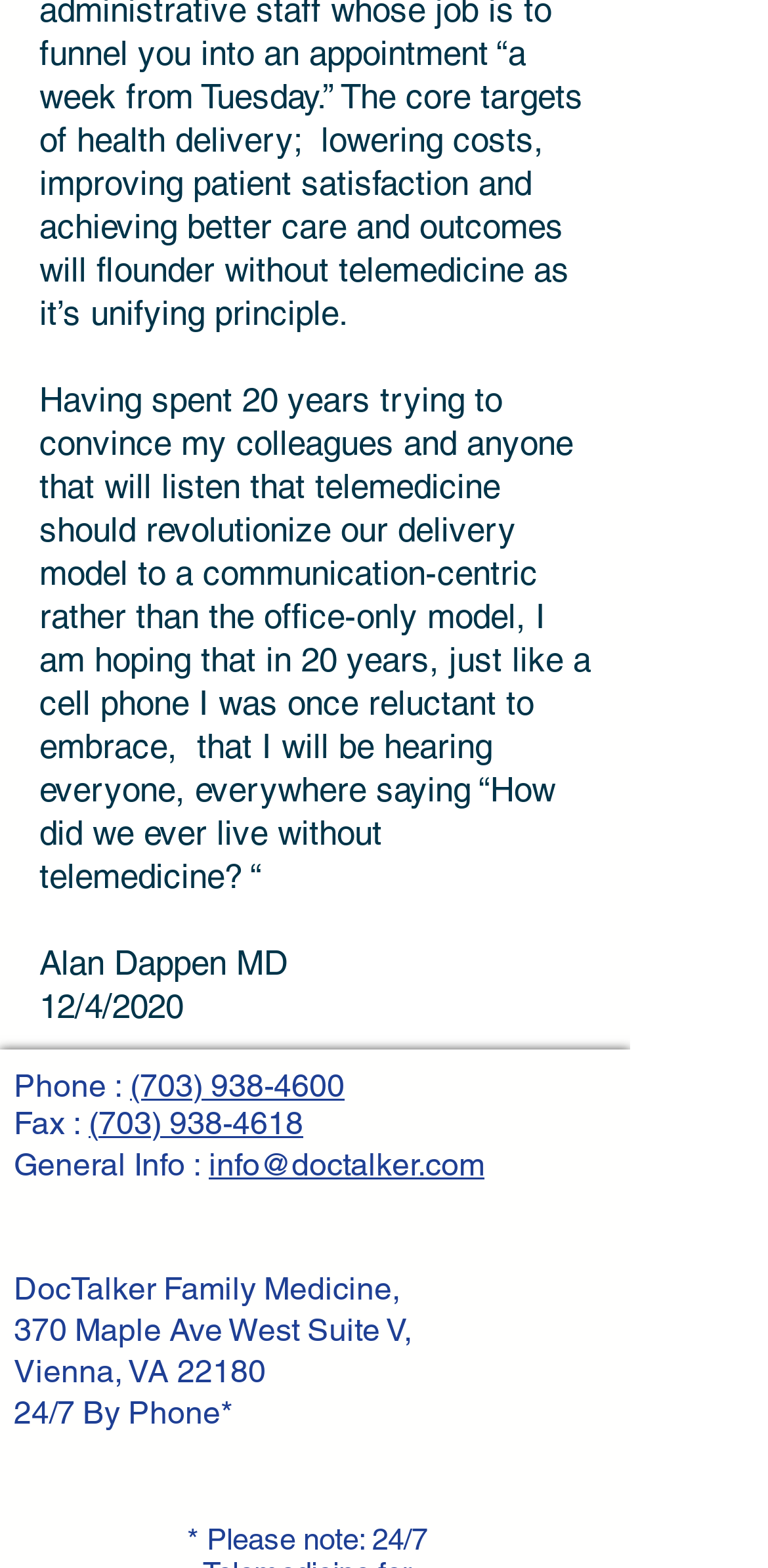Please answer the following question using a single word or phrase: 
What is the fax number?

703) 938-4618